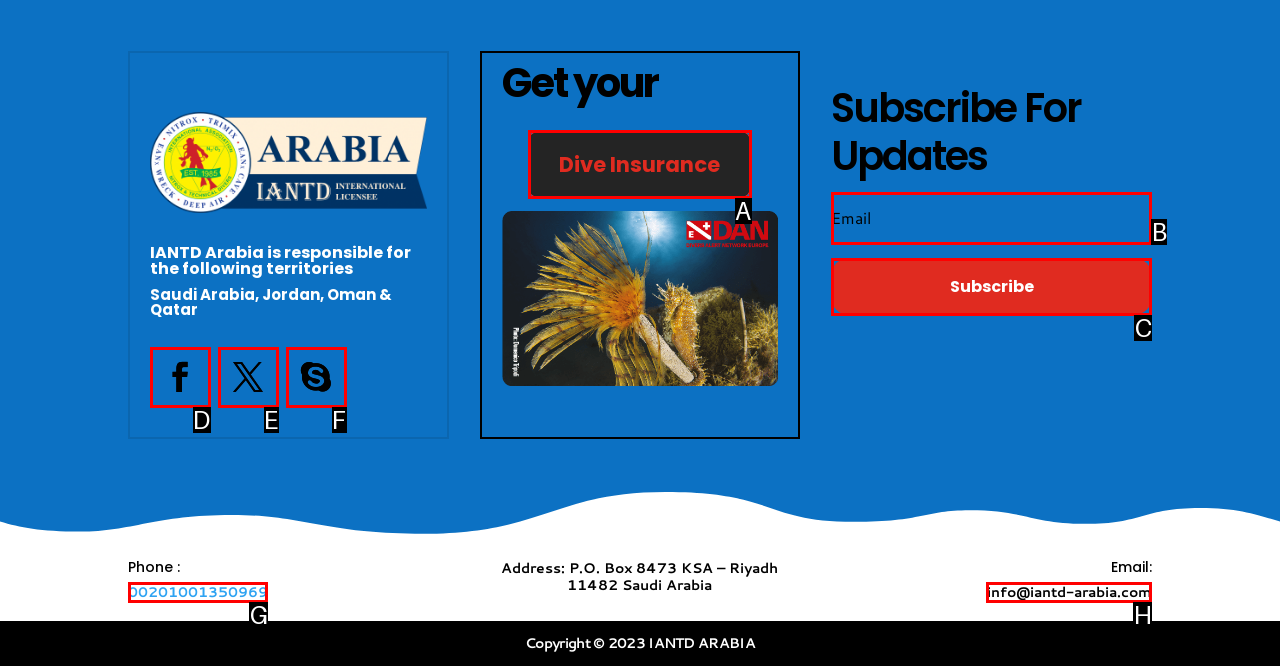What is the letter of the UI element you should click to Call the phone number? Provide the letter directly.

G